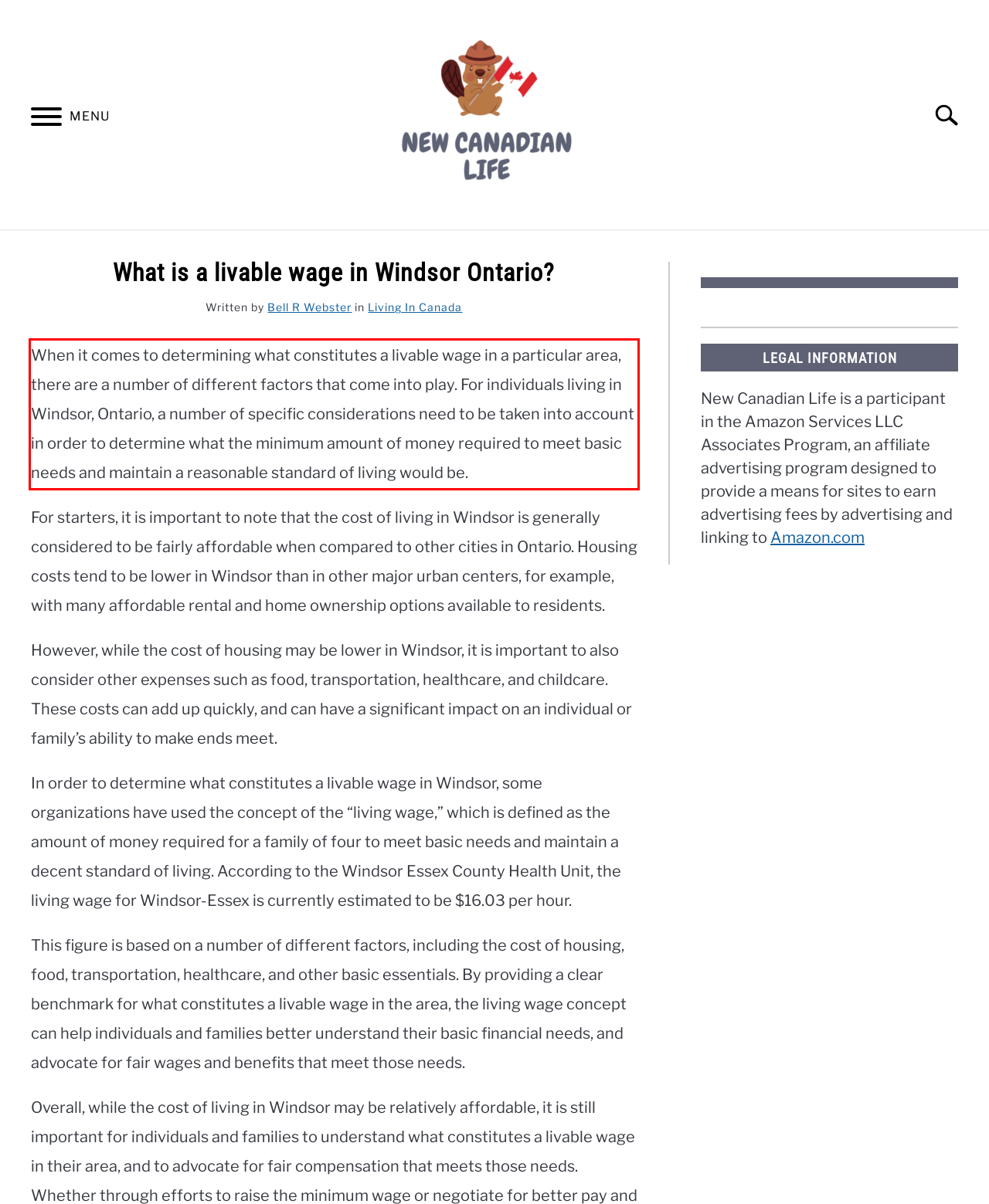Using the provided screenshot of a webpage, recognize the text inside the red rectangle bounding box by performing OCR.

When it comes to determining what constitutes a livable wage in a particular area, there are a number of different factors that come into play. For individuals living in Windsor, Ontario, a number of specific considerations need to be taken into account in order to determine what the minimum amount of money required to meet basic needs and maintain a reasonable standard of living would be.